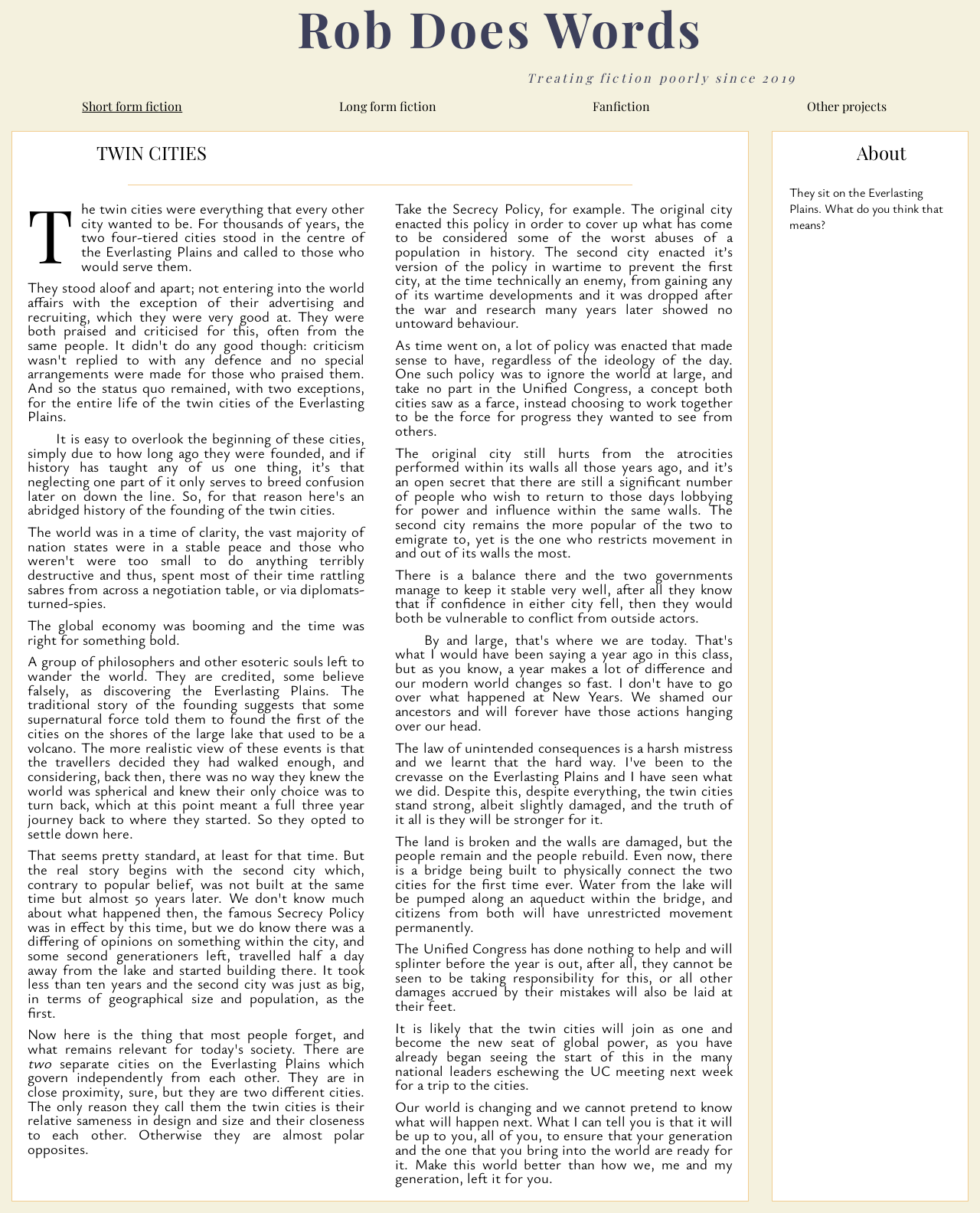For the element described, predict the bounding box coordinates as (top-left x, top-left y, bottom-right x, bottom-right y). All values should be between 0 and 1. Element description: Other projects

[0.823, 0.081, 0.904, 0.094]